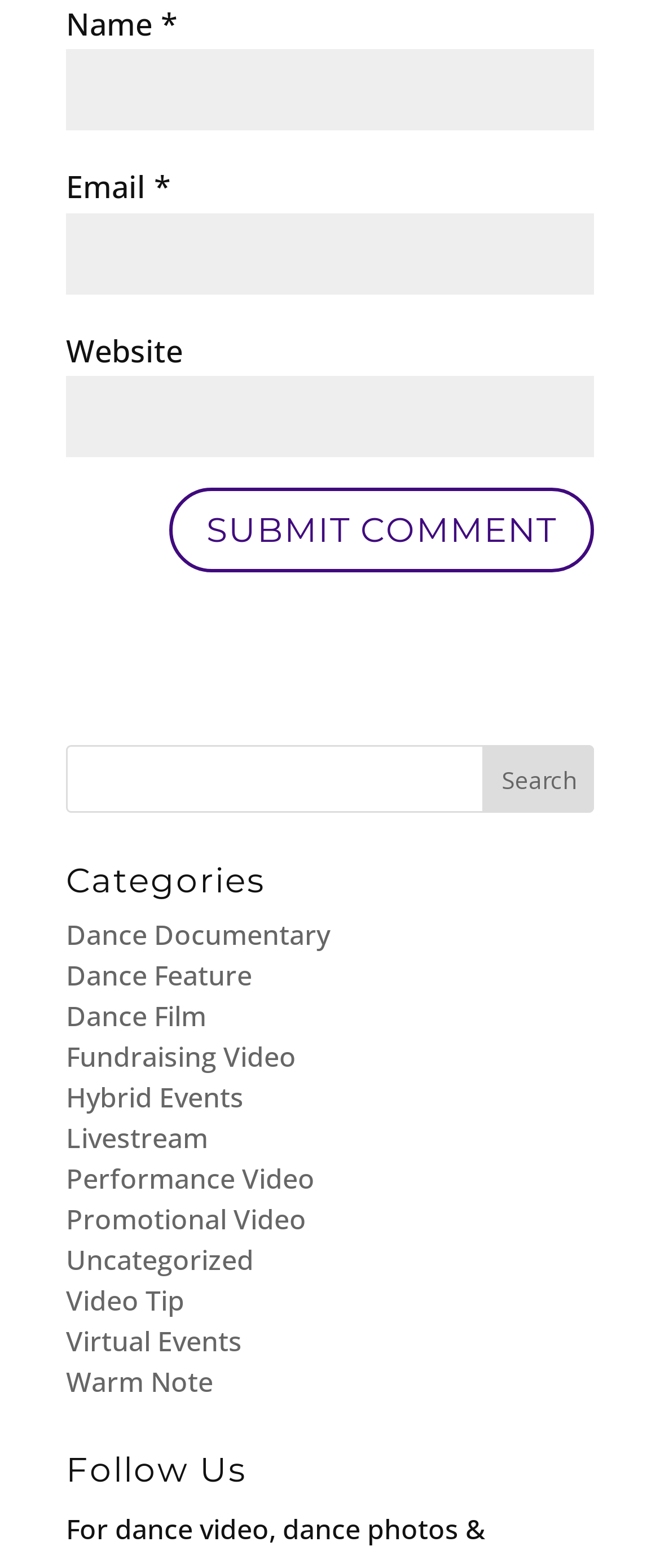Locate the bounding box coordinates of the area where you should click to accomplish the instruction: "View Dance Documentary category".

[0.1, 0.585, 0.5, 0.608]